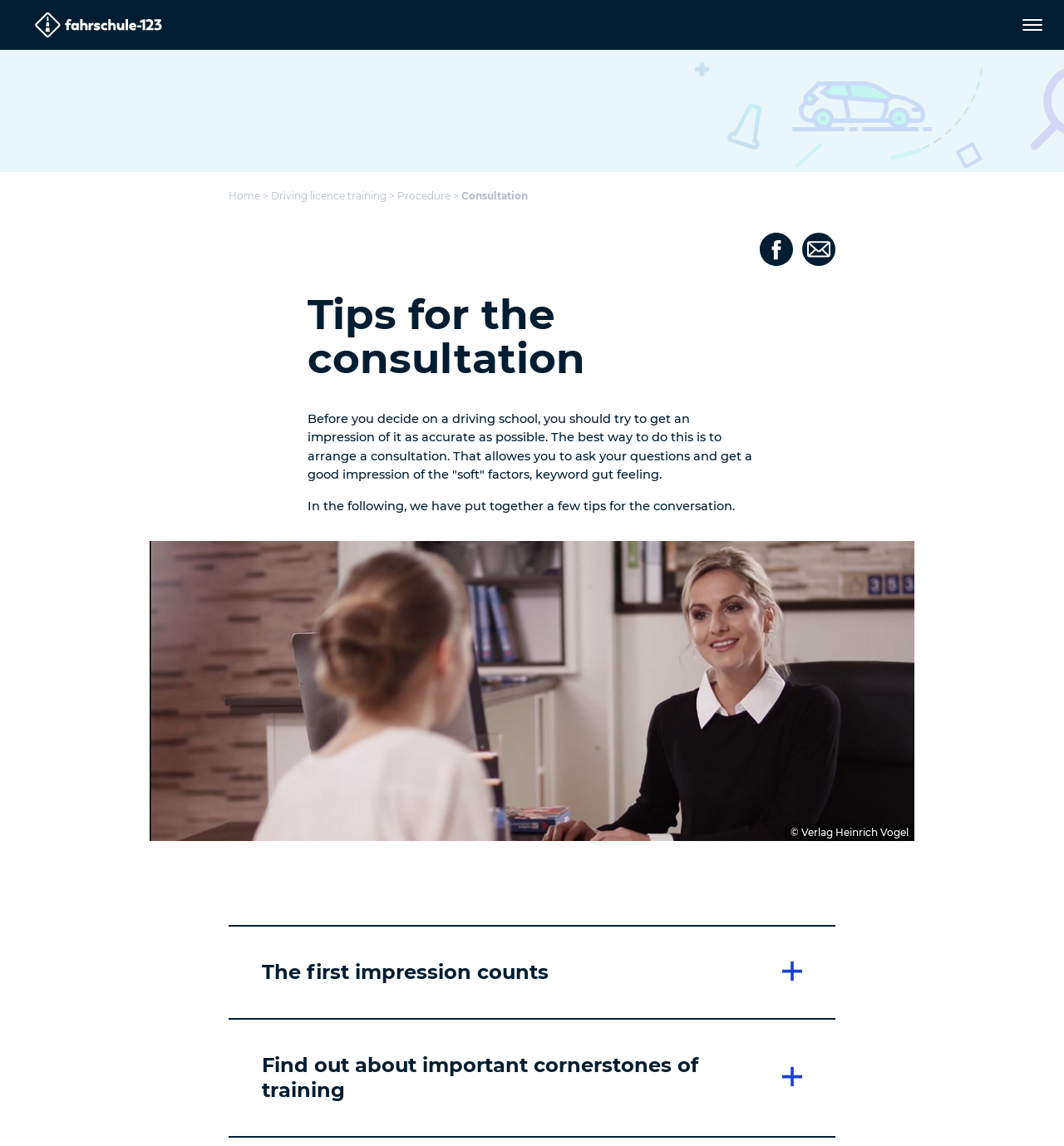Please identify the bounding box coordinates of the region to click in order to complete the task: "Expand 'The first impression counts' section". The coordinates must be four float numbers between 0 and 1, specified as [left, top, right, bottom].

[0.215, 0.808, 0.785, 0.888]